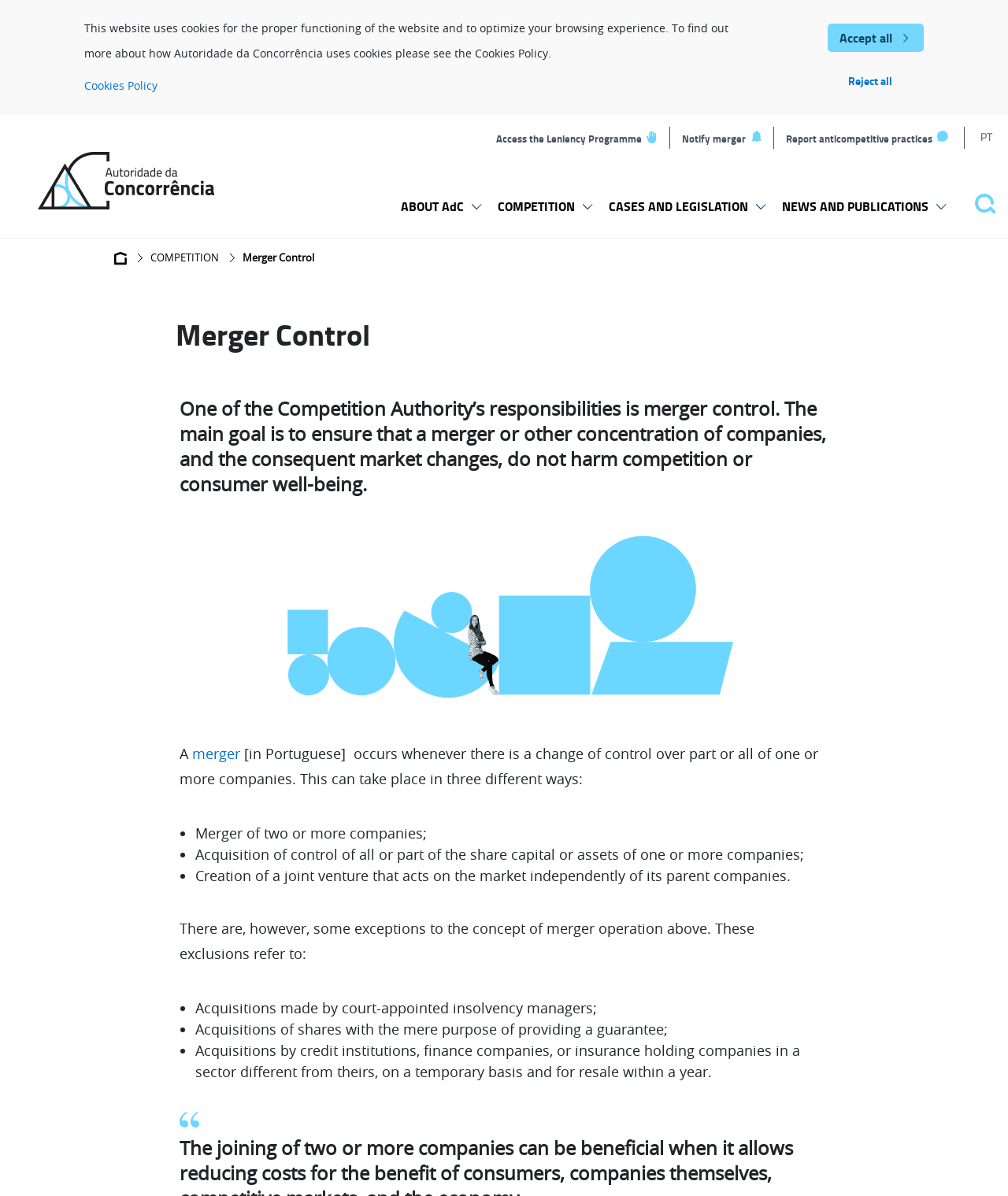Please determine the bounding box coordinates of the element to click in order to execute the following instruction: "Access the Leniency Programme". The coordinates should be four float numbers between 0 and 1, specified as [left, top, right, bottom].

[0.492, 0.109, 0.652, 0.124]